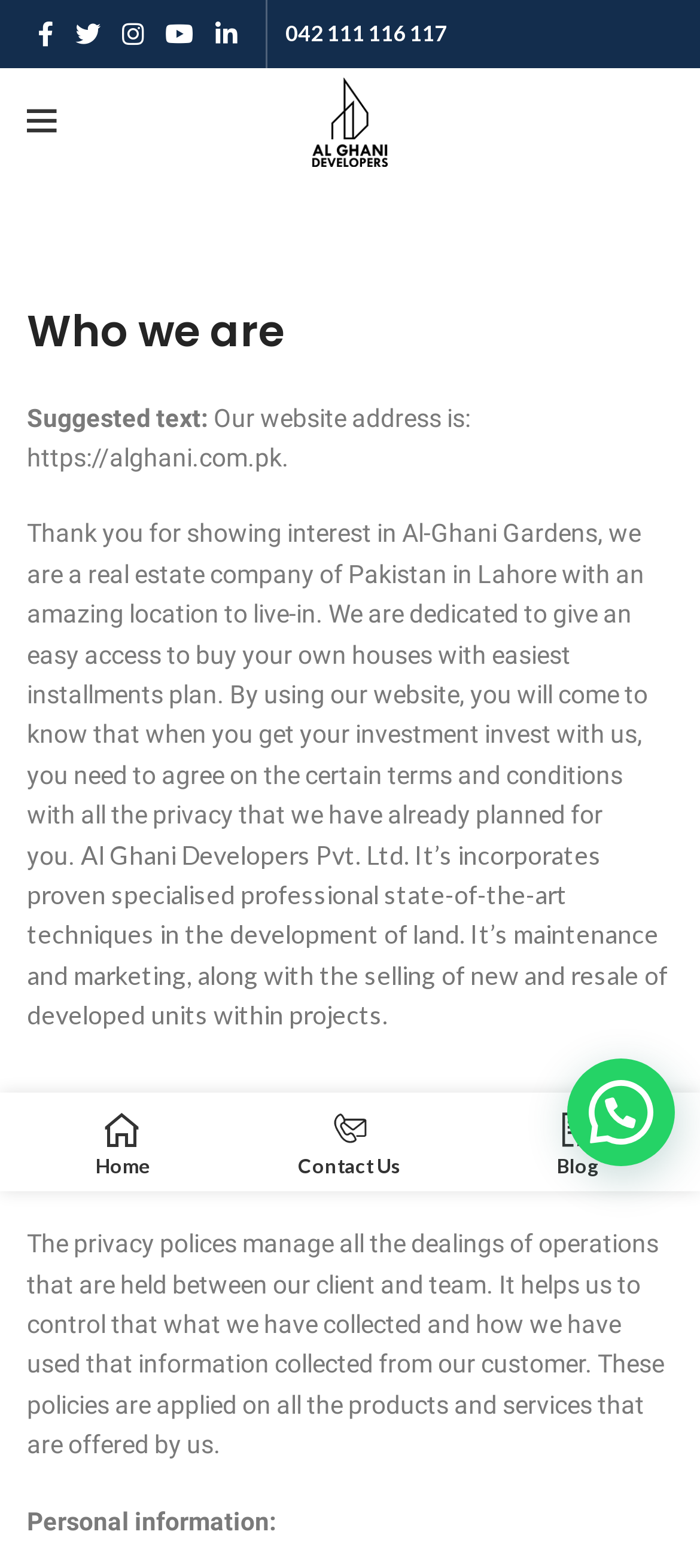Based on the element description: "Contact Us", identify the bounding box coordinates for this UI element. The coordinates must be four float numbers between 0 and 1, listed as [left, top, right, bottom].

[0.338, 0.703, 0.662, 0.754]